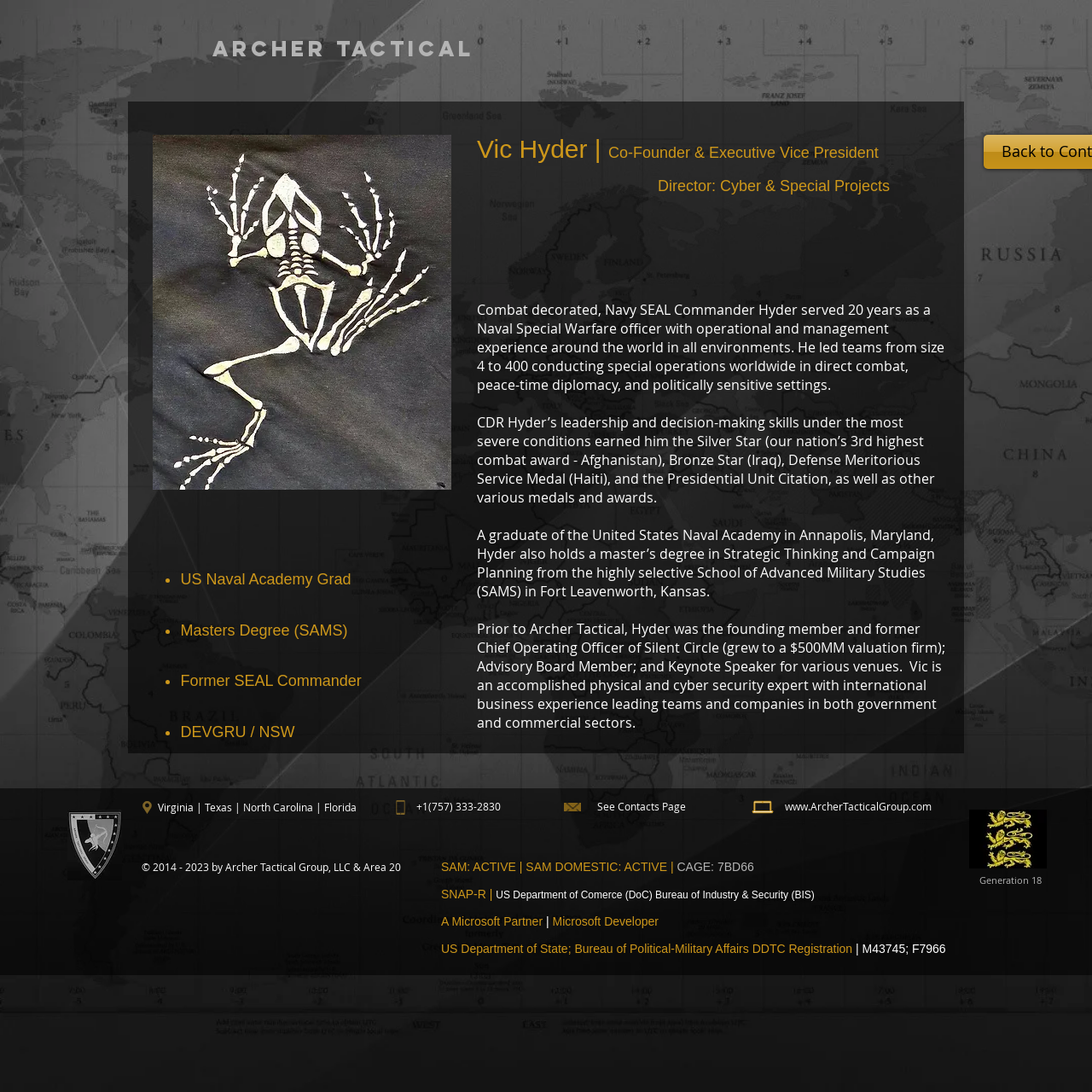Provide a thorough and detailed response to the question by examining the image: 
What is Vic Hyder's highest combat award?

According to the webpage, Vic Hyder's leadership and decision-making skills under the most severe conditions earned him the Silver Star, which is our nation's 3rd highest combat award, as mentioned in the text 'CDR Hyder’s leadership and decision-making skills under the most severe conditions earned him the Silver Star (our nation’s 3rd highest combat award - Afghanistan), Bronze Star (Iraq), Defense Meritorious Service Medal (Haiti), and the Presidential Unit Citation, as well as other various medals and awards.'